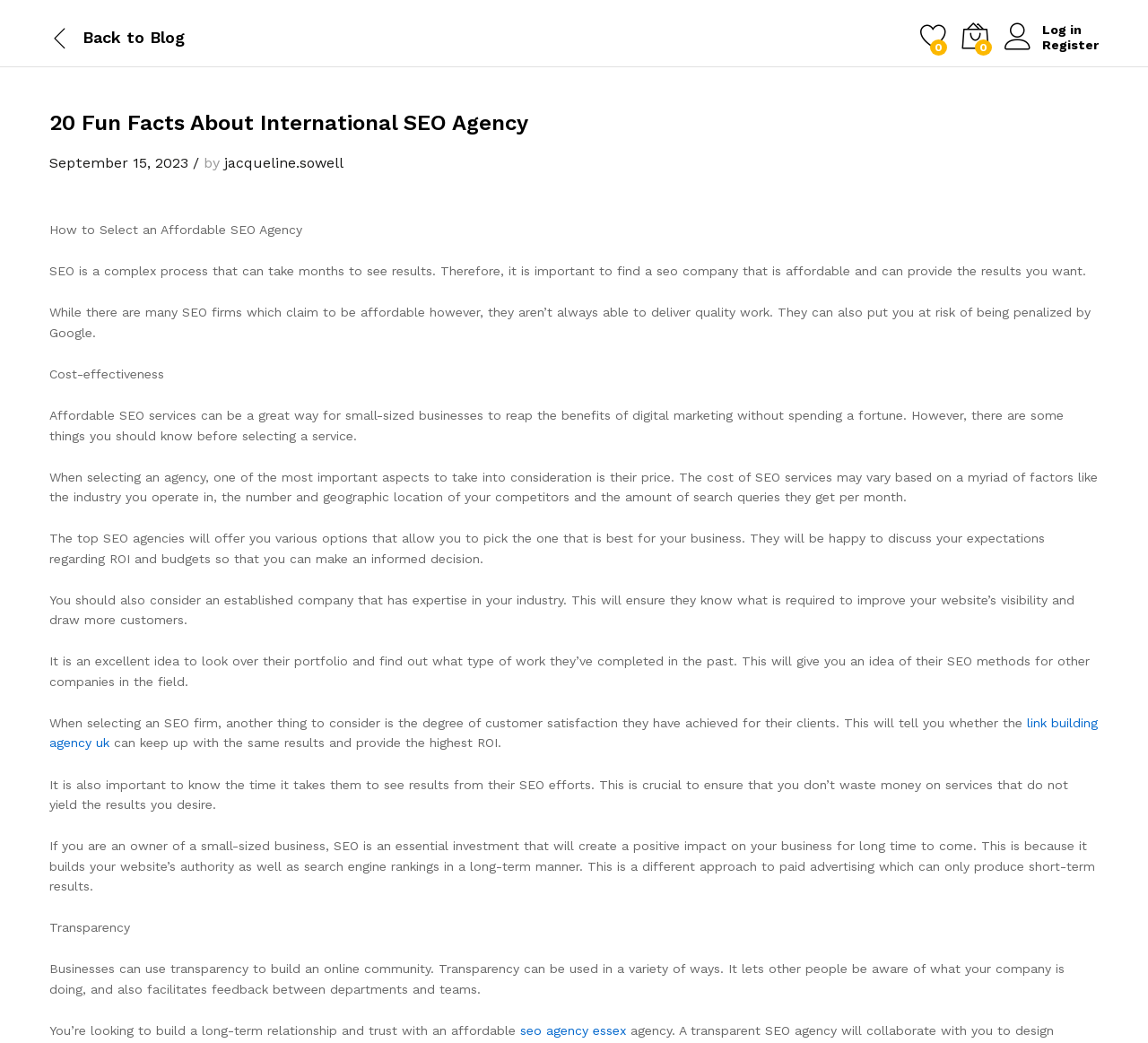Please provide the bounding box coordinates for the element that needs to be clicked to perform the instruction: "Go back to blog". The coordinates must consist of four float numbers between 0 and 1, formatted as [left, top, right, bottom].

[0.043, 0.026, 0.439, 0.047]